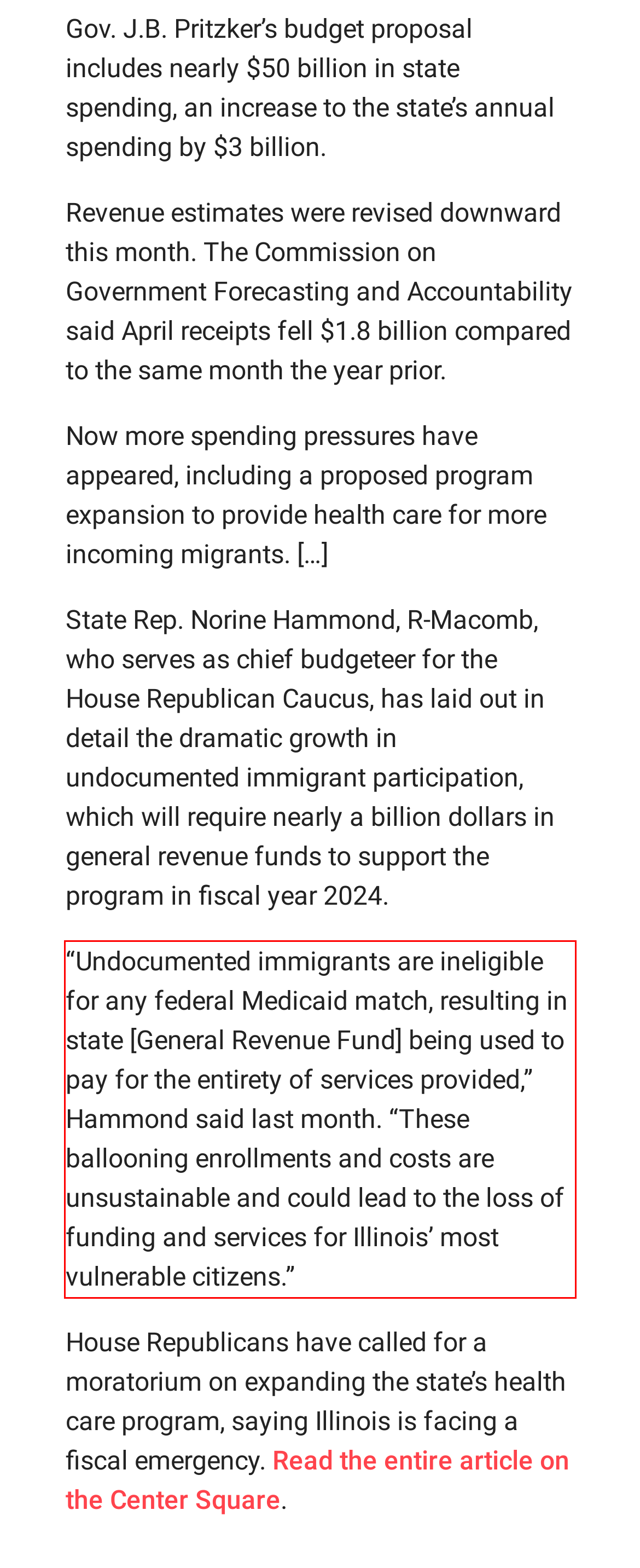Identify the red bounding box in the webpage screenshot and perform OCR to generate the text content enclosed.

“Undocumented immigrants are ineligible for any federal Medicaid match, resulting in state [General Revenue Fund] being used to pay for the entirety of services provided,” Hammond said last month. “These ballooning enrollments and costs are unsustainable and could lead to the loss of funding and services for Illinois’ most vulnerable citizens.”